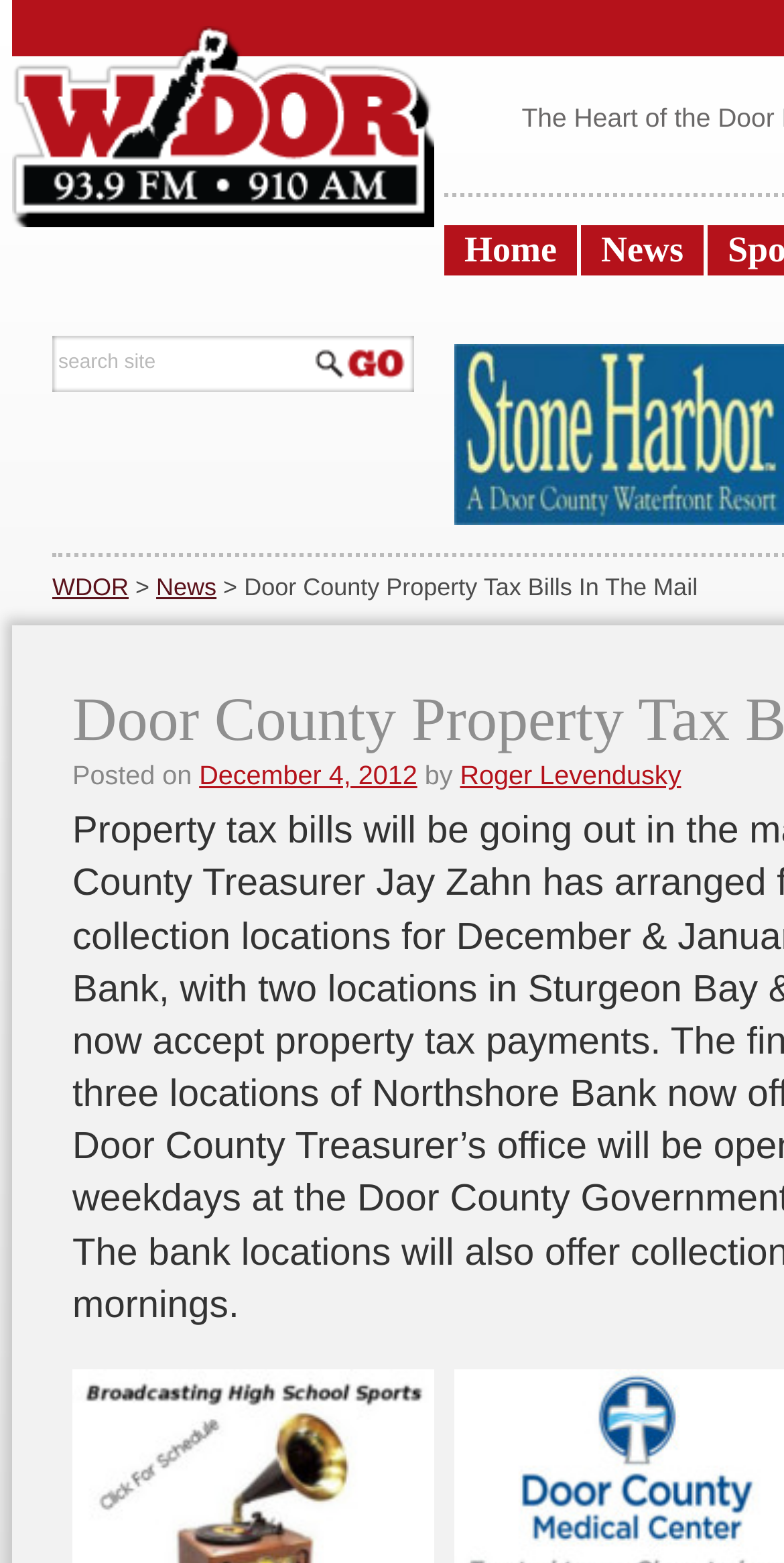Please identify the bounding box coordinates of the element on the webpage that should be clicked to follow this instruction: "search site". The bounding box coordinates should be given as four float numbers between 0 and 1, formatted as [left, top, right, bottom].

[0.415, 0.215, 0.531, 0.251]